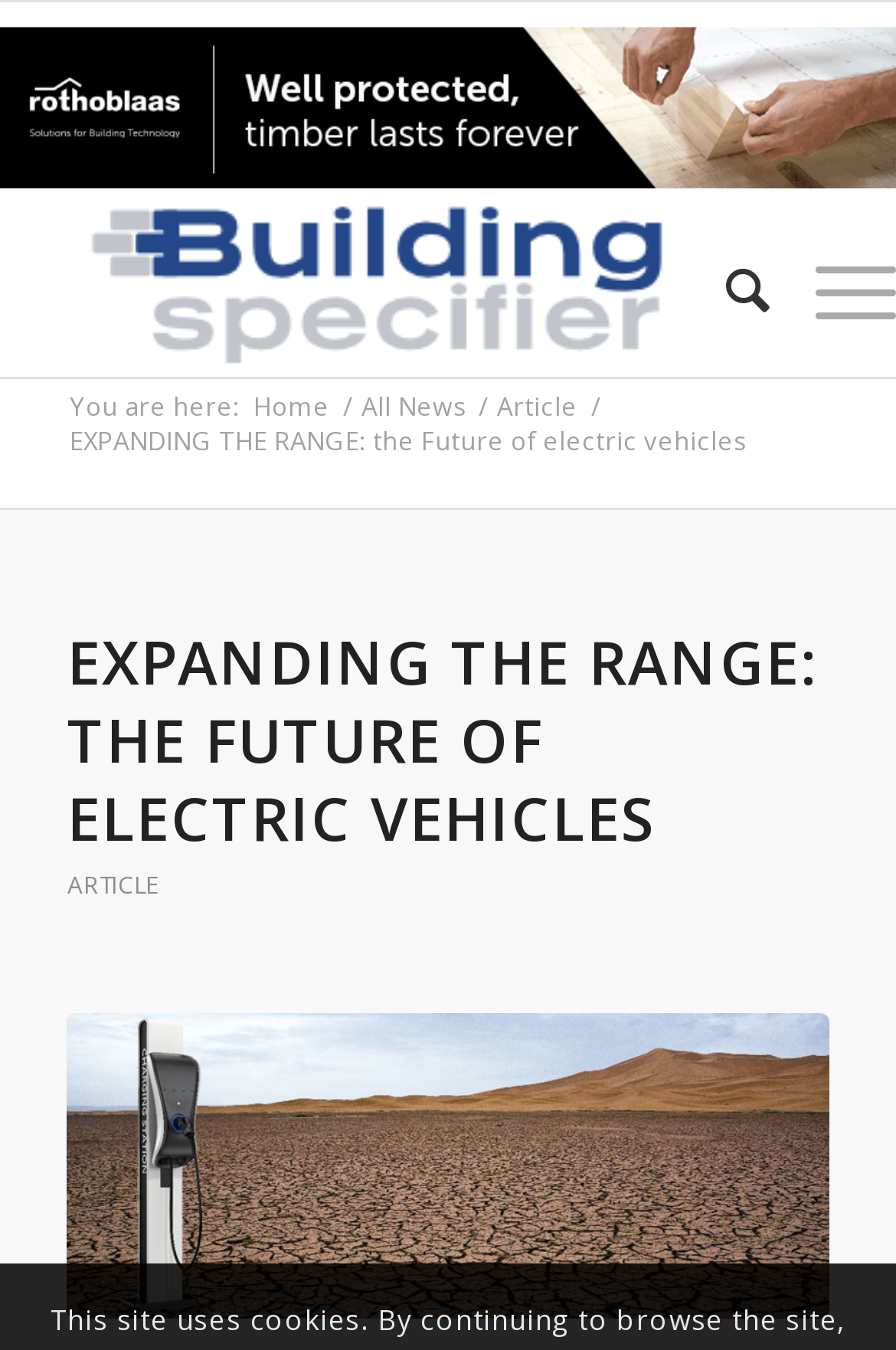Indicate the bounding box coordinates of the element that needs to be clicked to satisfy the following instruction: "view BSC-ARTICLE-03.08.22". The coordinates should be four float numbers between 0 and 1, i.e., [left, top, right, bottom].

[0.075, 0.751, 0.925, 0.976]